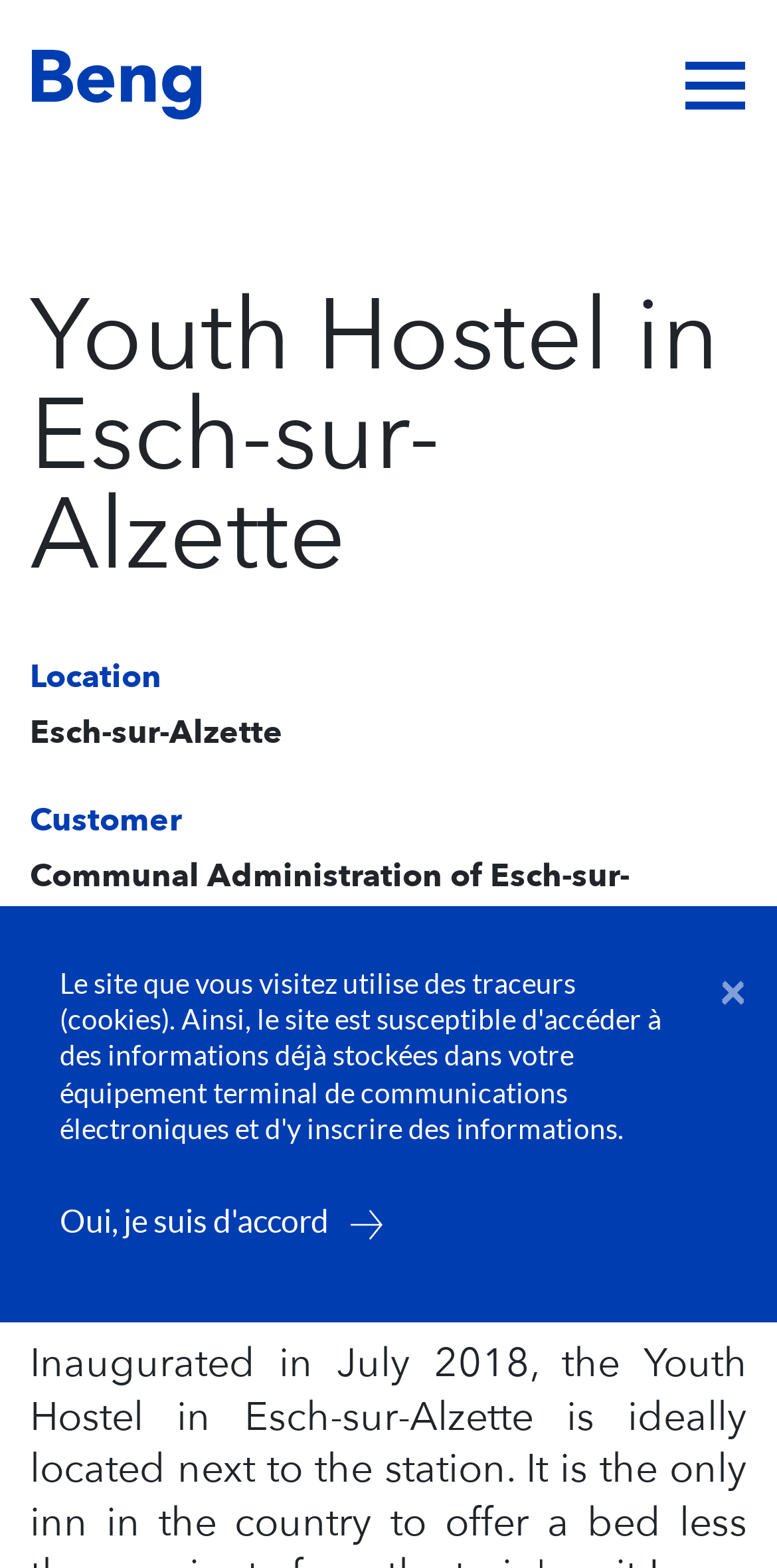Locate the UI element described by Oui, je suis d'accord and provide its bounding box coordinates. Use the format (top-left x, top-left y, bottom-right x, bottom-right y) with all values as floating point numbers between 0 and 1.

[0.077, 0.752, 0.526, 0.805]